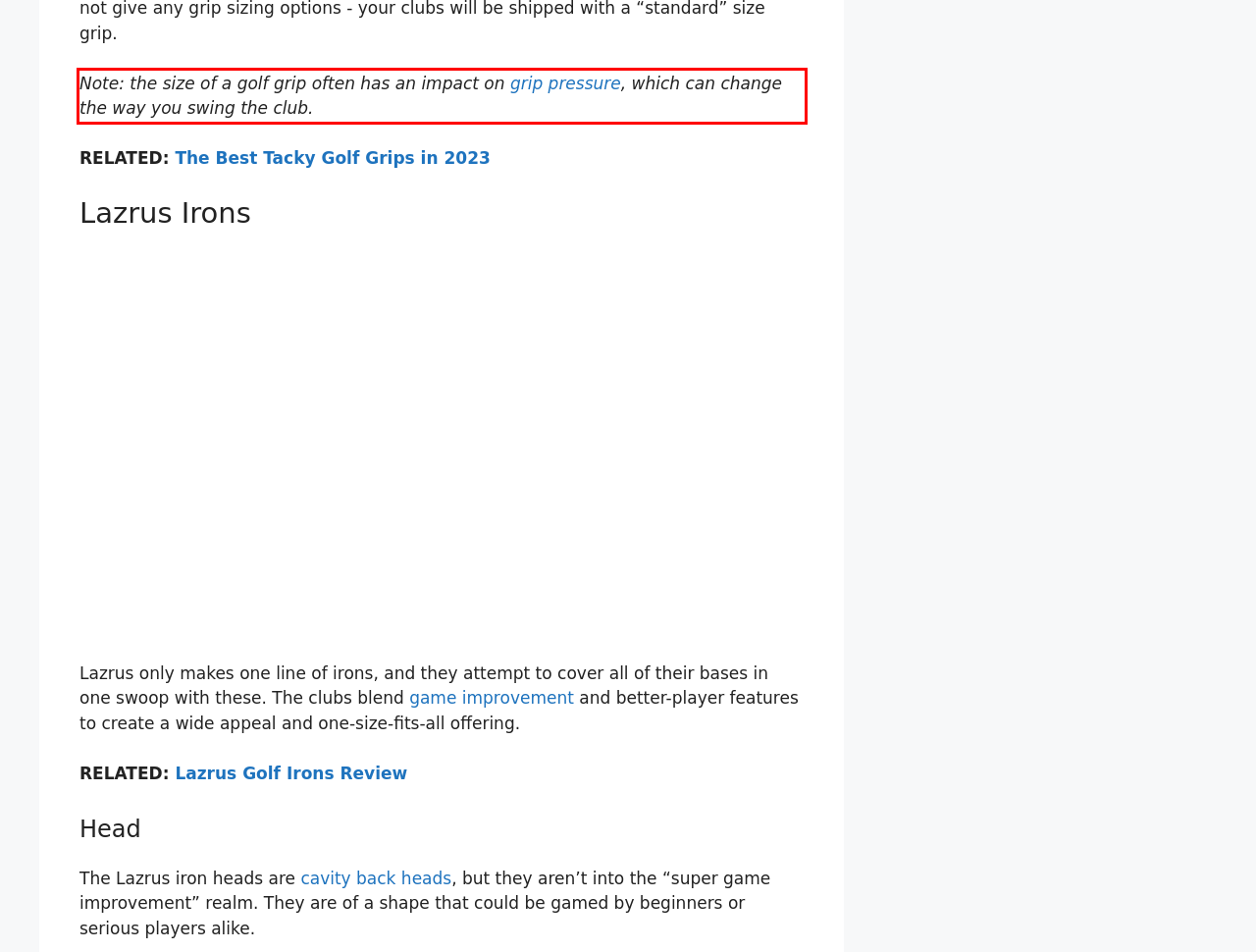You have a screenshot of a webpage with a red bounding box. Identify and extract the text content located inside the red bounding box.

Note: the size of a golf grip often has an impact on grip pressure, which can change the way you swing the club.